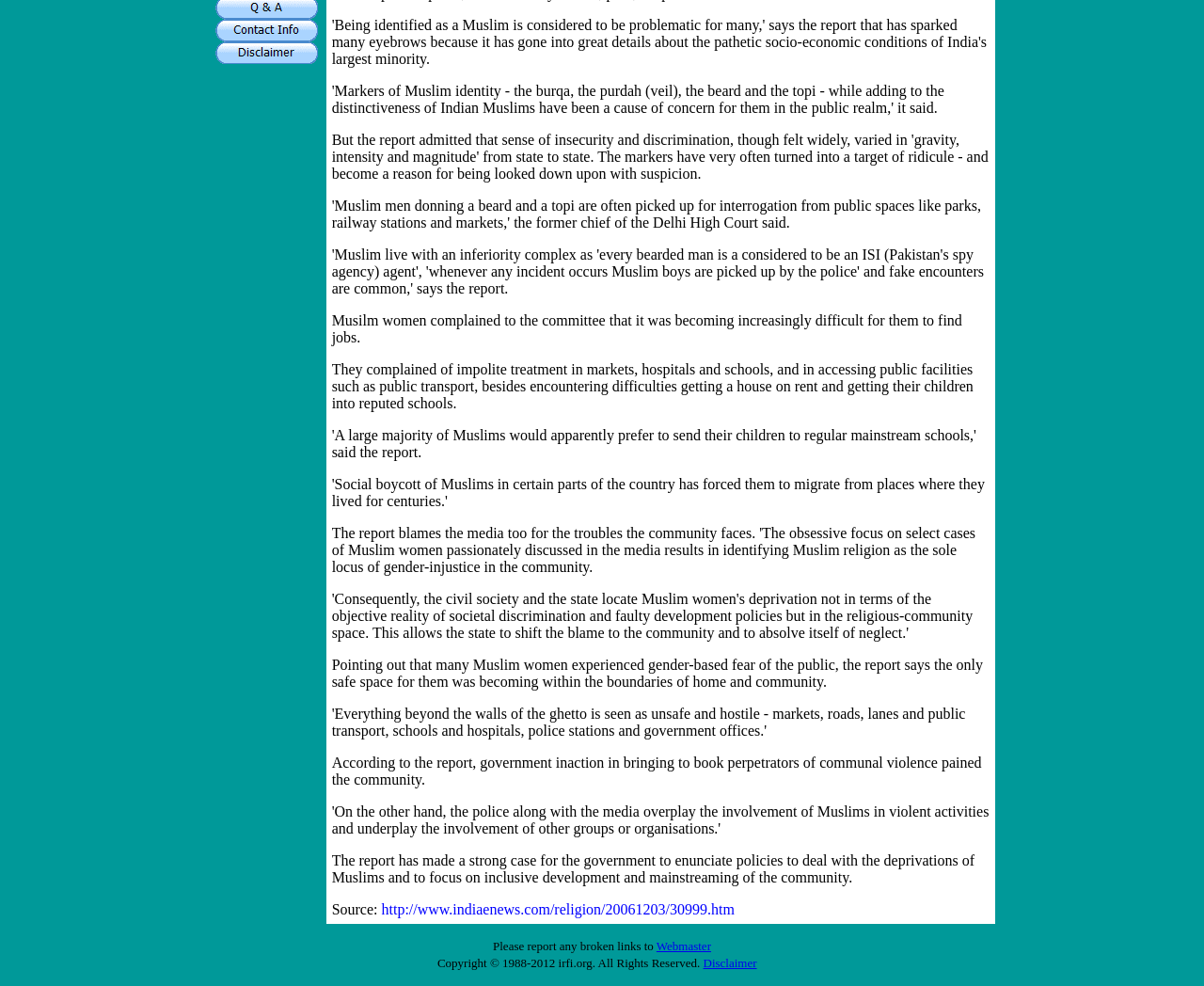Determine the bounding box for the described UI element: "alt="Q & A"".

[0.179, 0.006, 0.264, 0.022]